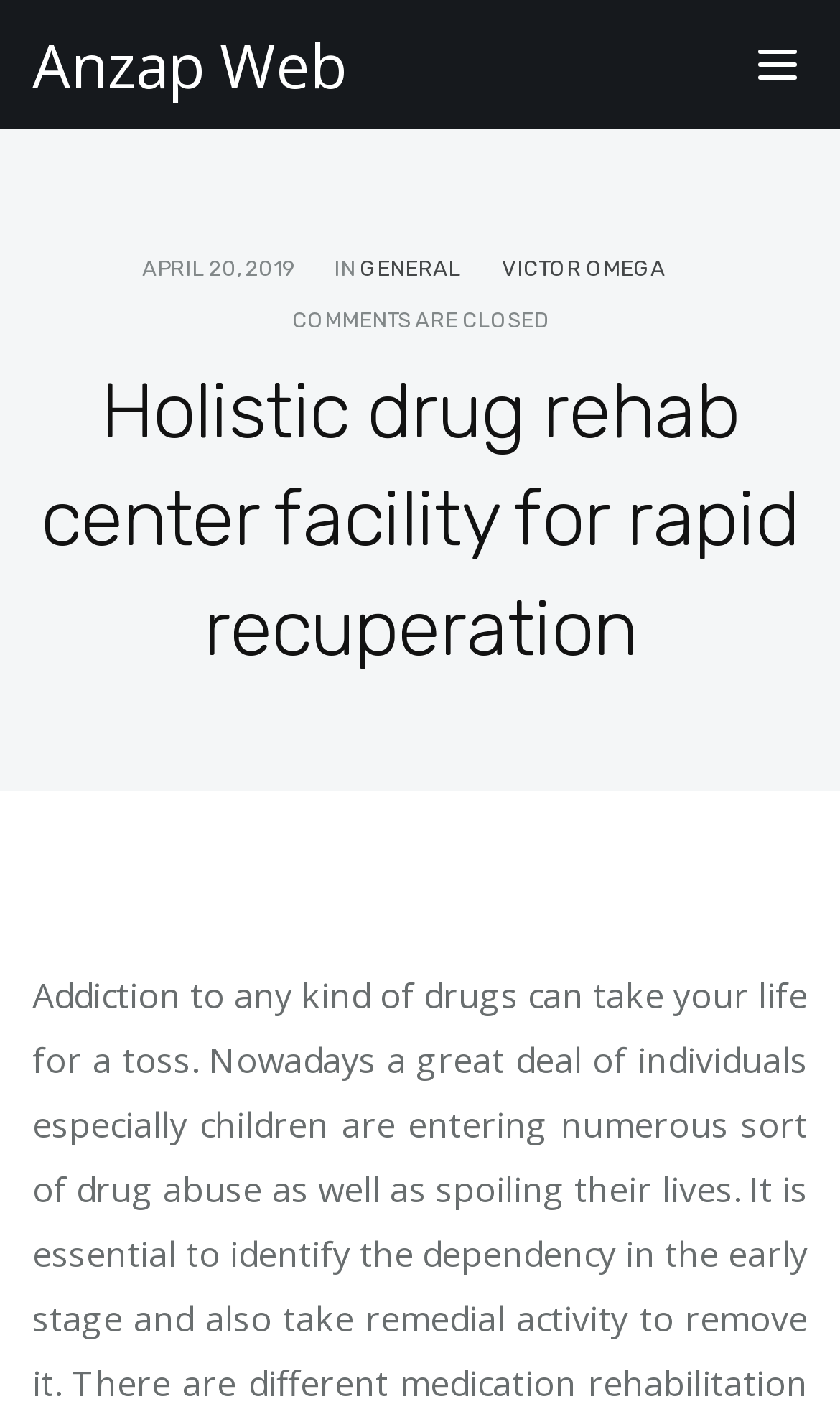What is the category of the article?
Could you give a comprehensive explanation in response to this question?

I determined the category of the article by examining the link element with bounding box coordinates [0.428, 0.18, 0.549, 0.198] within the LayoutTable element, which has the text 'GENERAL'.